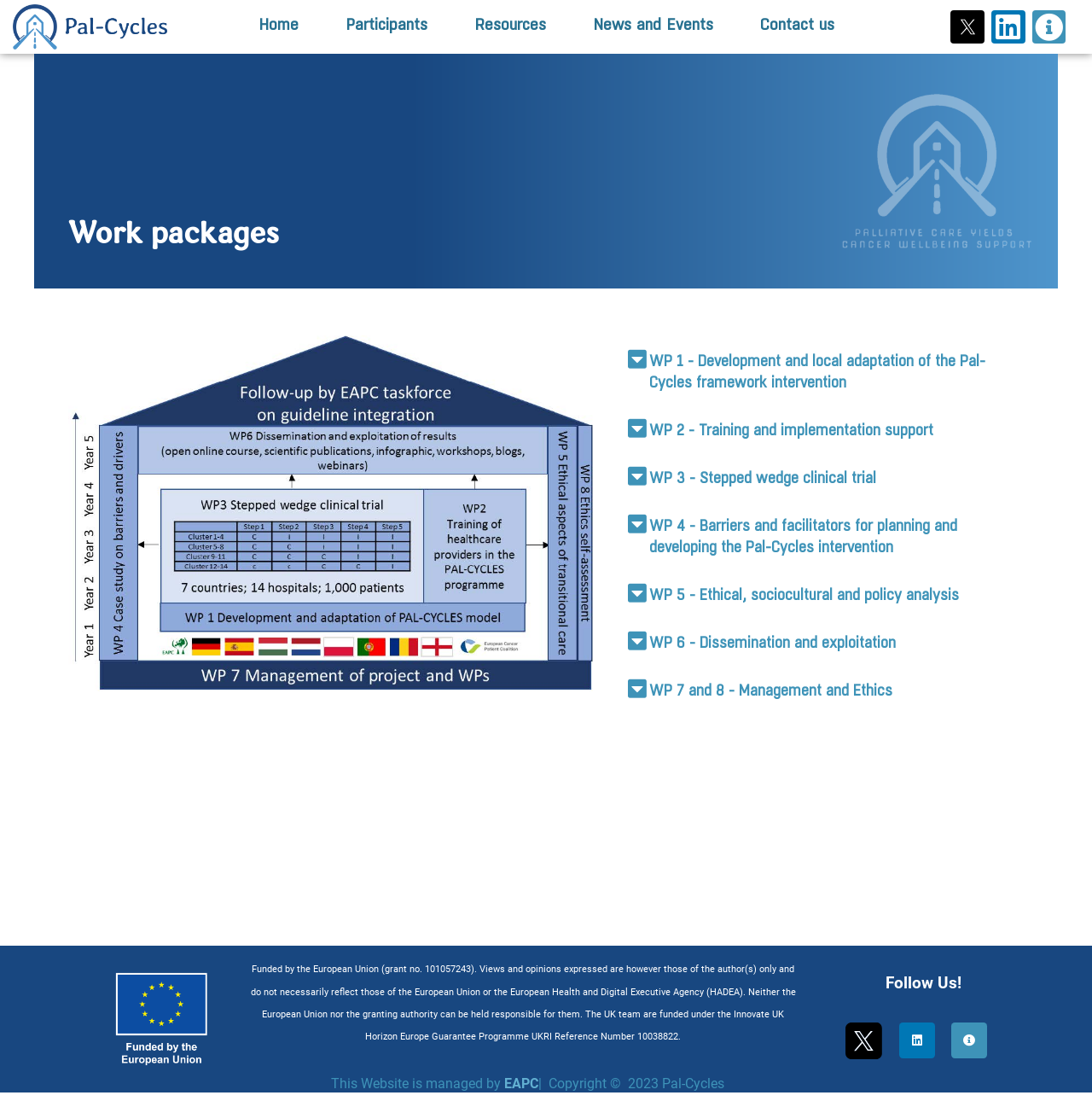Identify the bounding box coordinates for the element you need to click to achieve the following task: "Click the Info-circle icon". Provide the bounding box coordinates as four float numbers between 0 and 1, in the form [left, top, right, bottom].

[0.945, 0.009, 0.976, 0.04]